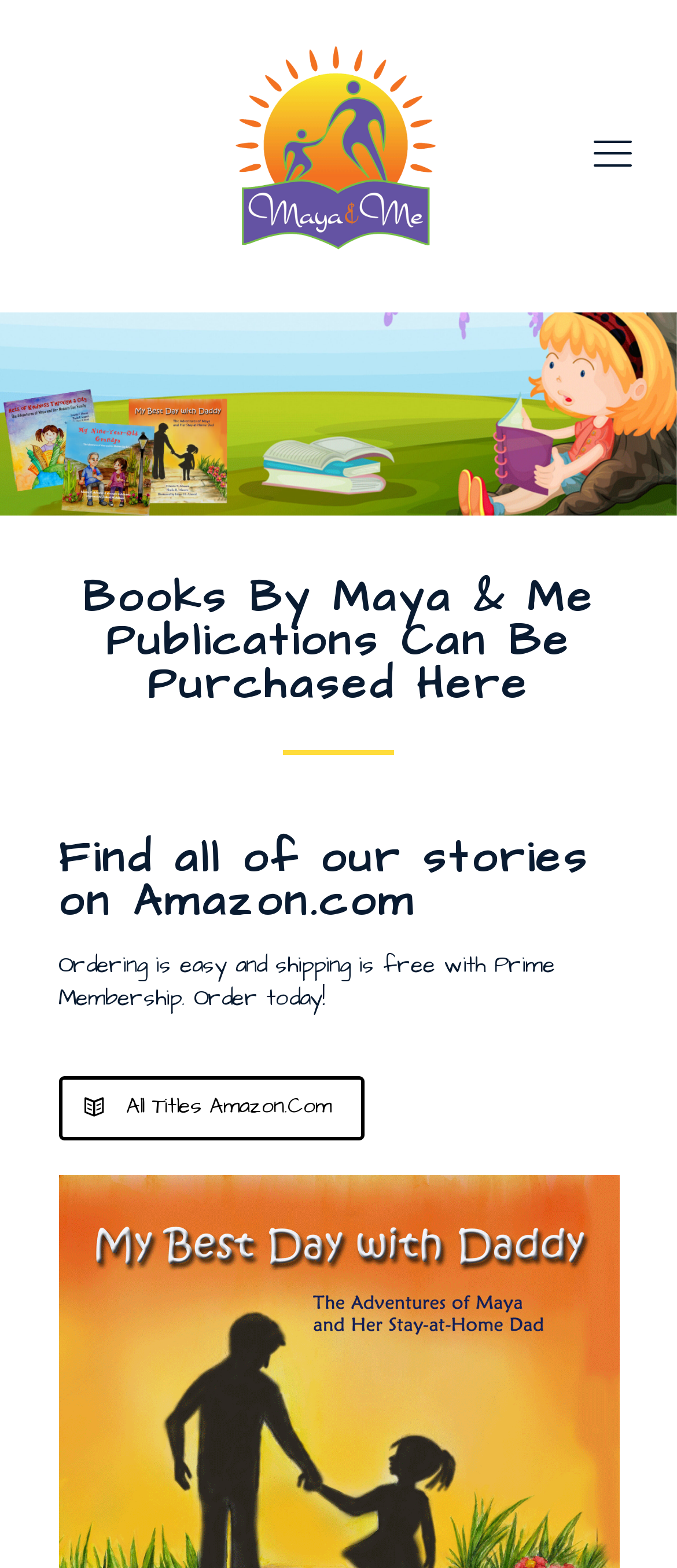Using the given description, provide the bounding box coordinates formatted as (top-left x, top-left y, bottom-right x, bottom-right y), with all values being floating point numbers between 0 and 1. Description: Learn More

None